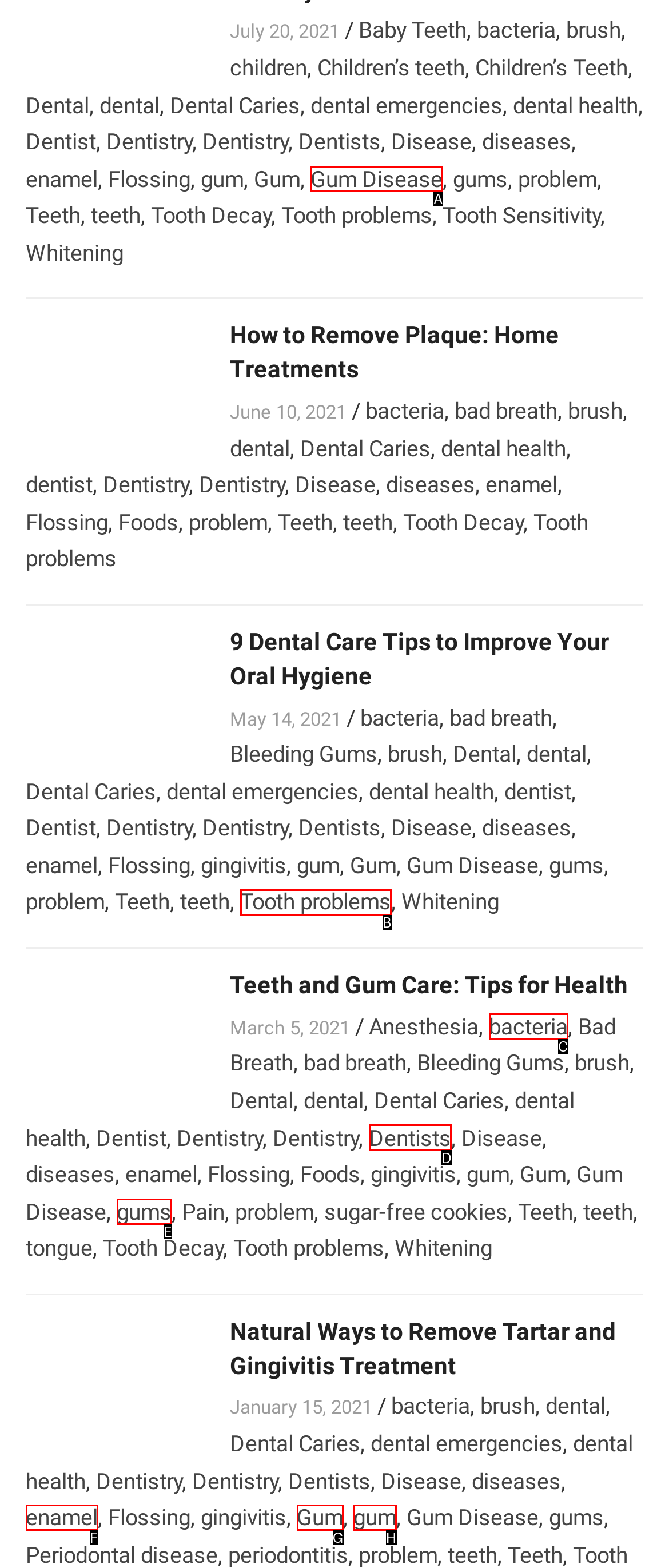Identify the bounding box that corresponds to: bacteria
Respond with the letter of the correct option from the provided choices.

C